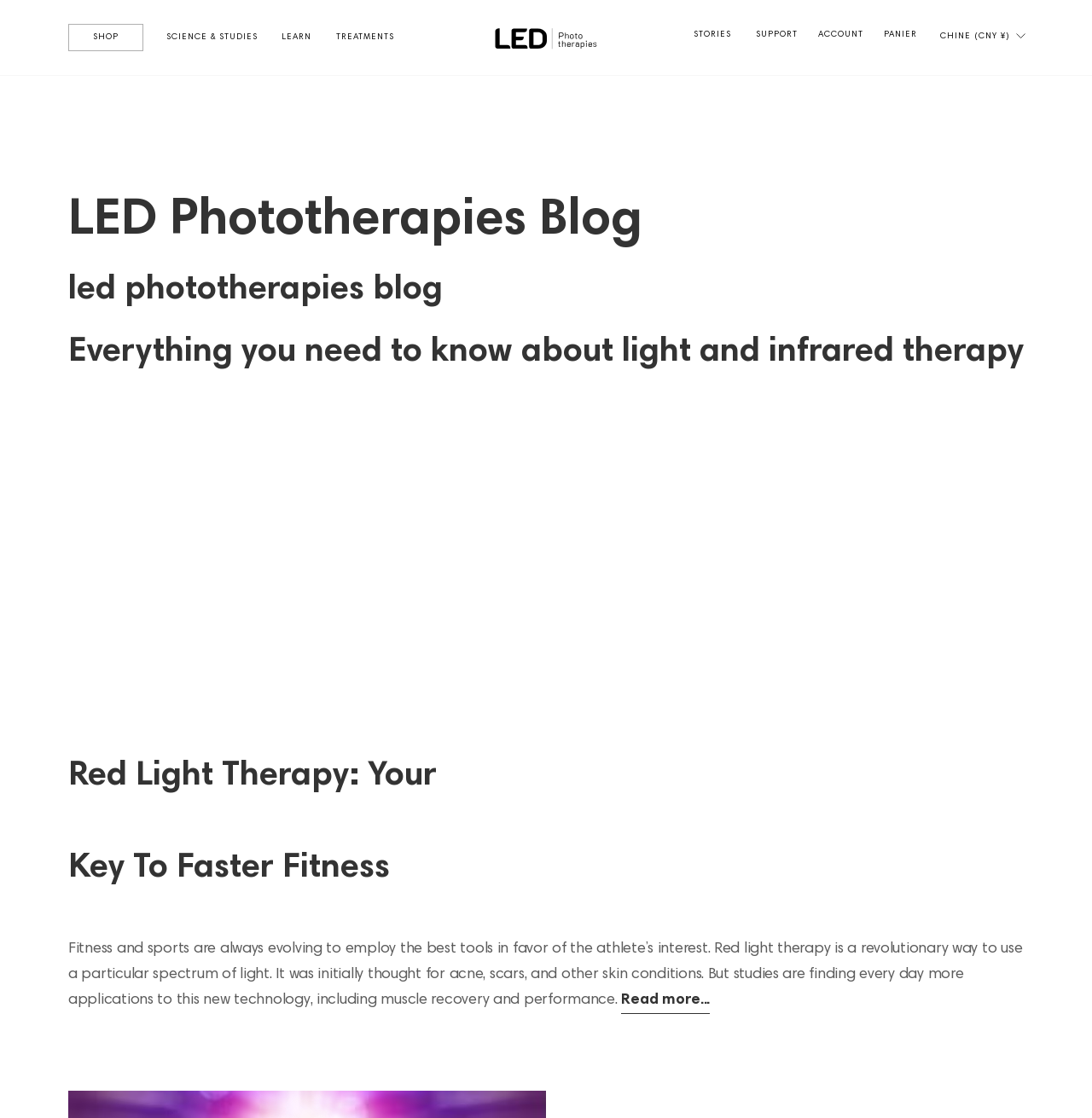Locate the UI element that matches the description Read more... in the webpage screenshot. Return the bounding box coordinates in the format (top-left x, top-left y, bottom-right x, bottom-right y), with values ranging from 0 to 1.

[0.569, 0.883, 0.65, 0.907]